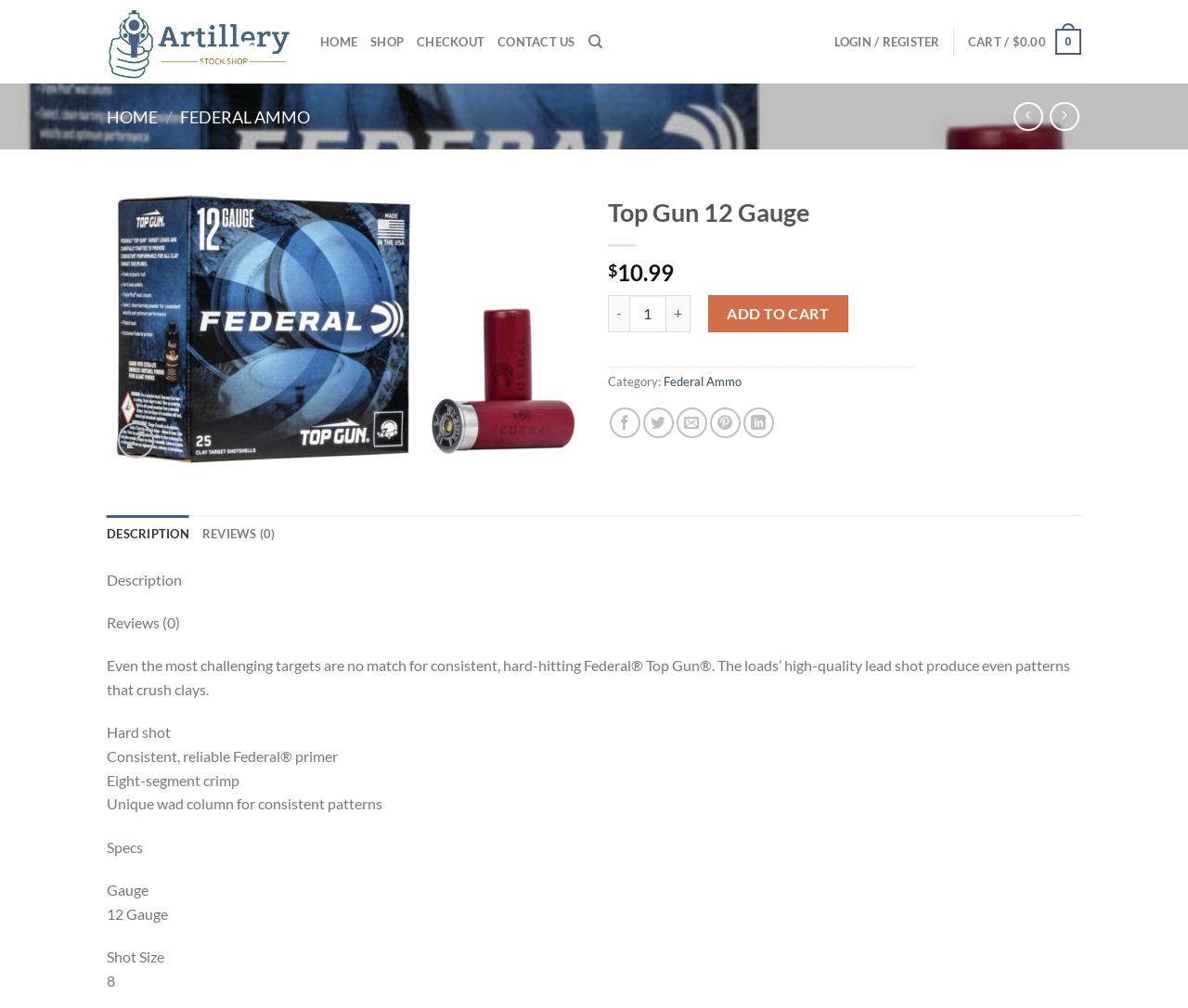Determine the bounding box coordinates for the HTML element described here: "parent_node: Add to wishlist aria-label="Wishlist"".

[0.449, 0.194, 0.479, 0.23]